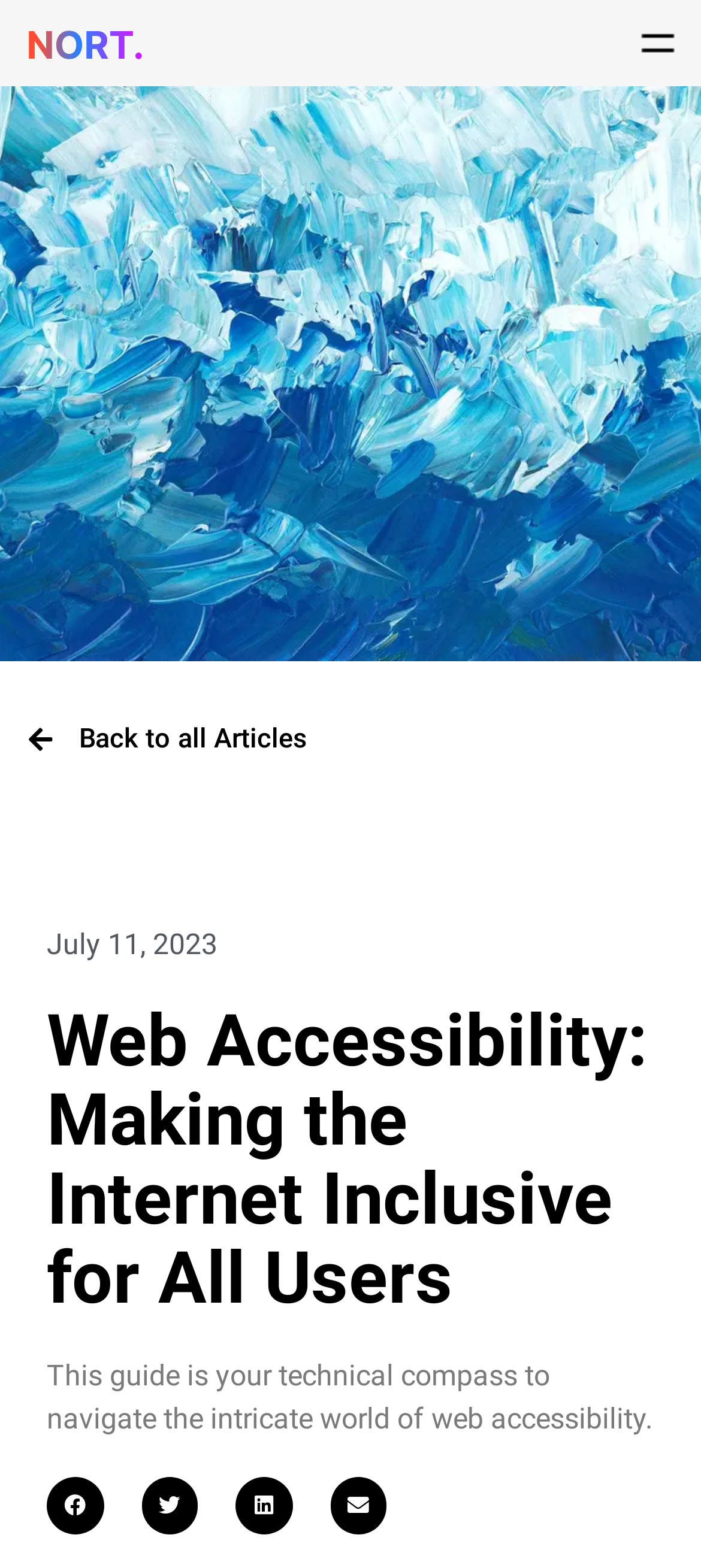Find the bounding box of the UI element described as follows: "alt="Menu icon"".

[0.908, 0.013, 0.969, 0.042]